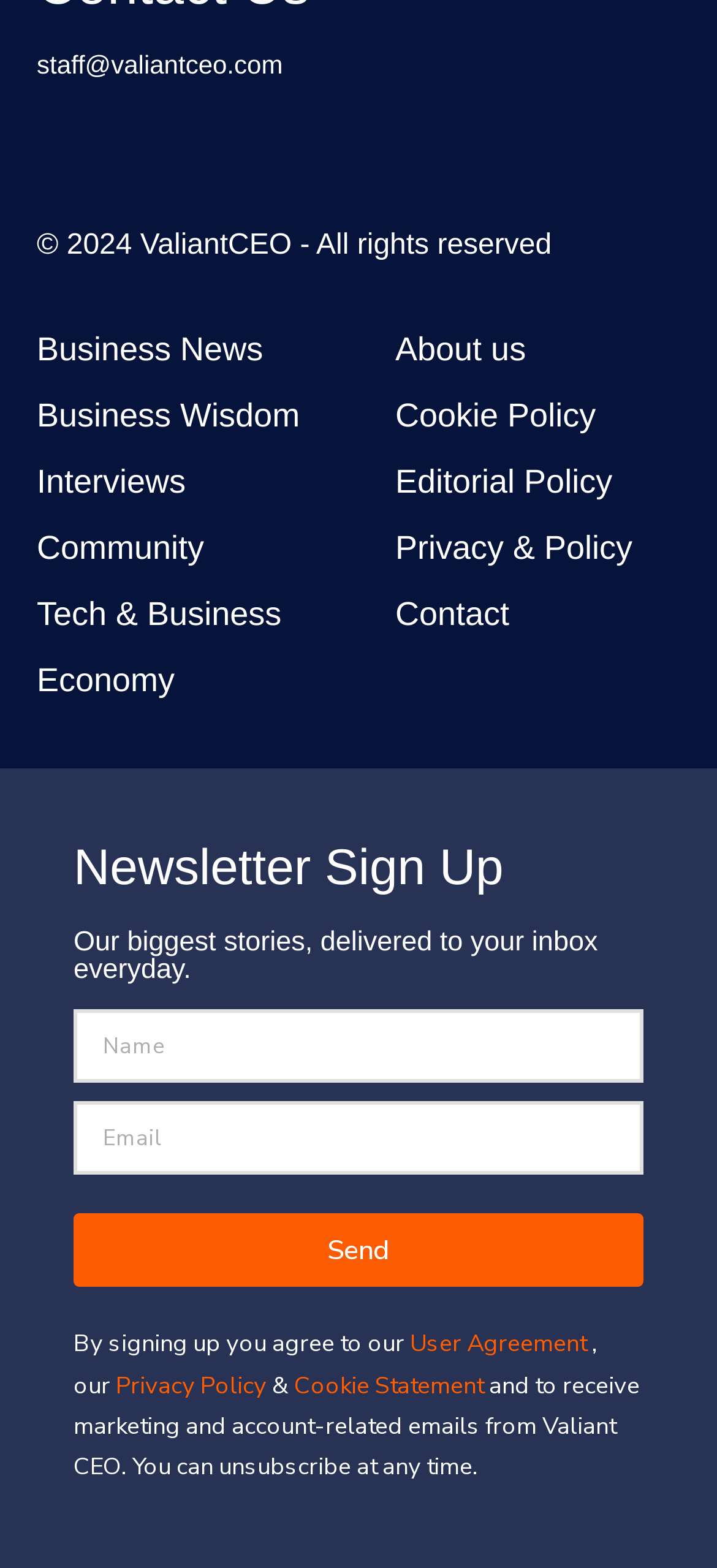Please answer the following question as detailed as possible based on the image: 
What are the three policies linked at the bottom of the newsletter sign-up form?

The newsletter sign-up form has a statement that mentions agreeing to three policies, which are linked as 'User Agreement', 'Privacy Policy', and 'Cookie Statement'.